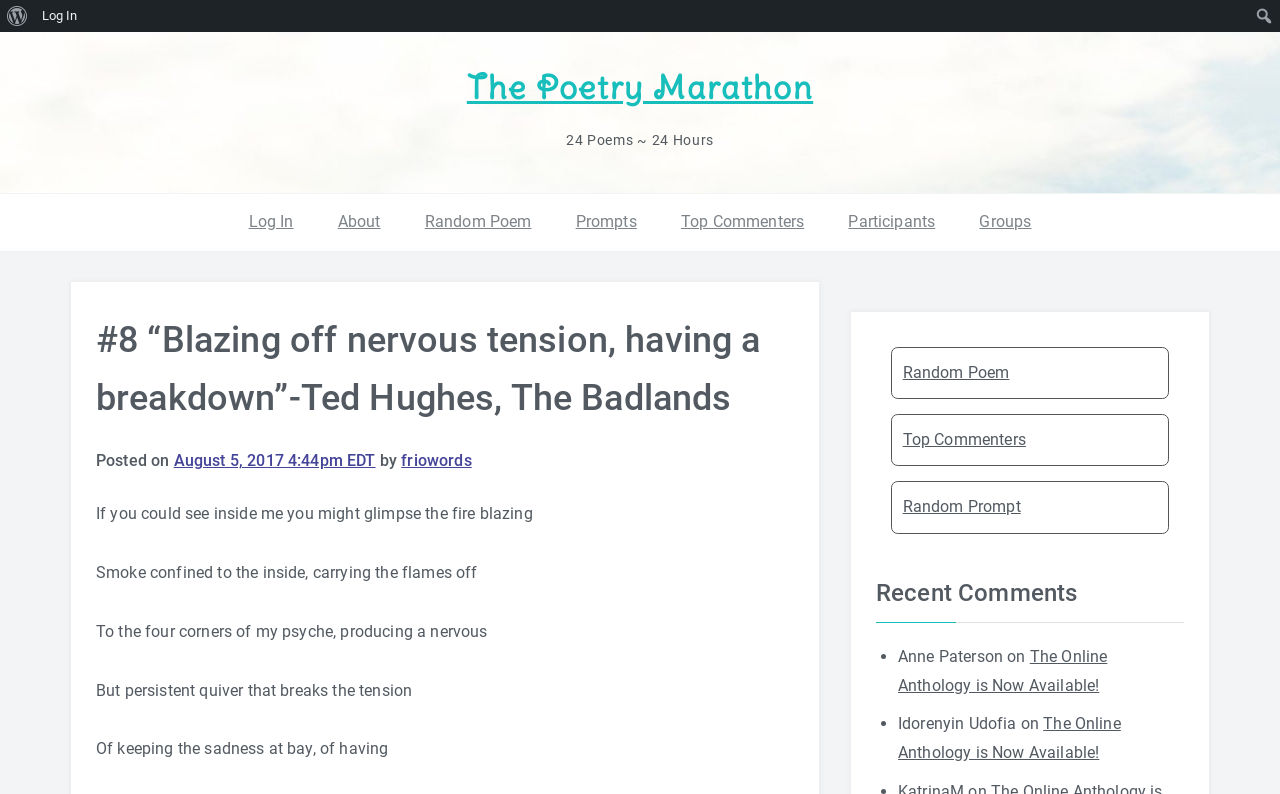Bounding box coordinates should be provided in the format (top-left x, top-left y, bottom-right x, bottom-right y) with all values between 0 and 1. Identify the bounding box for this UI element: The Poetry Marathon

[0.365, 0.084, 0.635, 0.136]